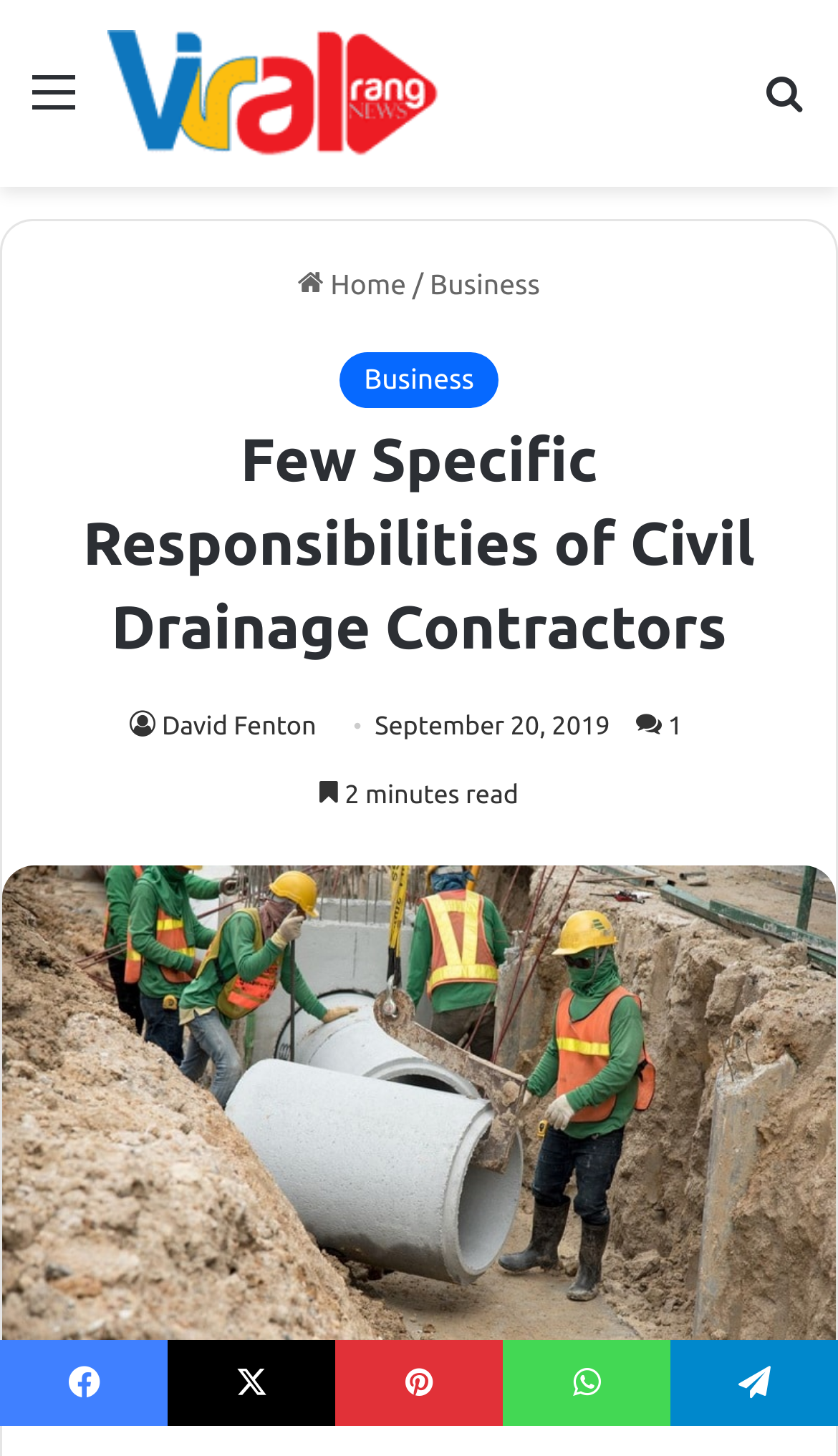Can you pinpoint the bounding box coordinates for the clickable element required for this instruction: "Share on Facebook"? The coordinates should be four float numbers between 0 and 1, i.e., [left, top, right, bottom].

[0.0, 0.92, 0.2, 0.979]